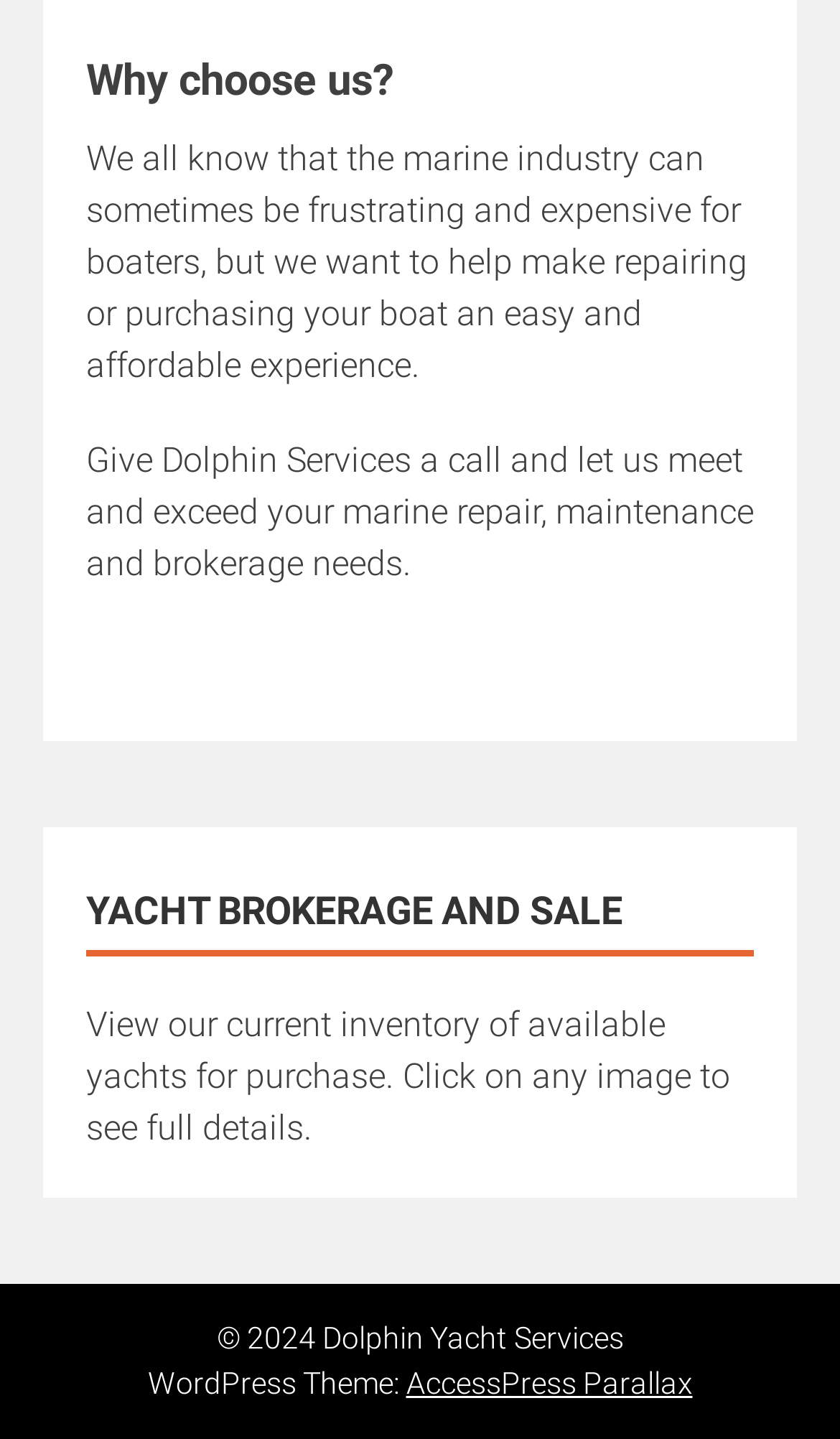Respond to the question below with a concise word or phrase:
What is the name of the company providing yacht brokerage and sale services?

Dolphin Yacht Services